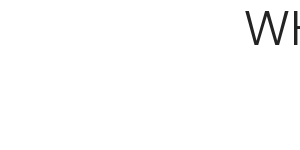Where is the heading situated?
Can you offer a detailed and complete answer to this question?

The heading 'WHAT OUR HAPPY CUSTOMERS SAY ABOUT OUR PRODUCTS!' is situated above the various customer testimonials, which is a prominent feature of the webpage.